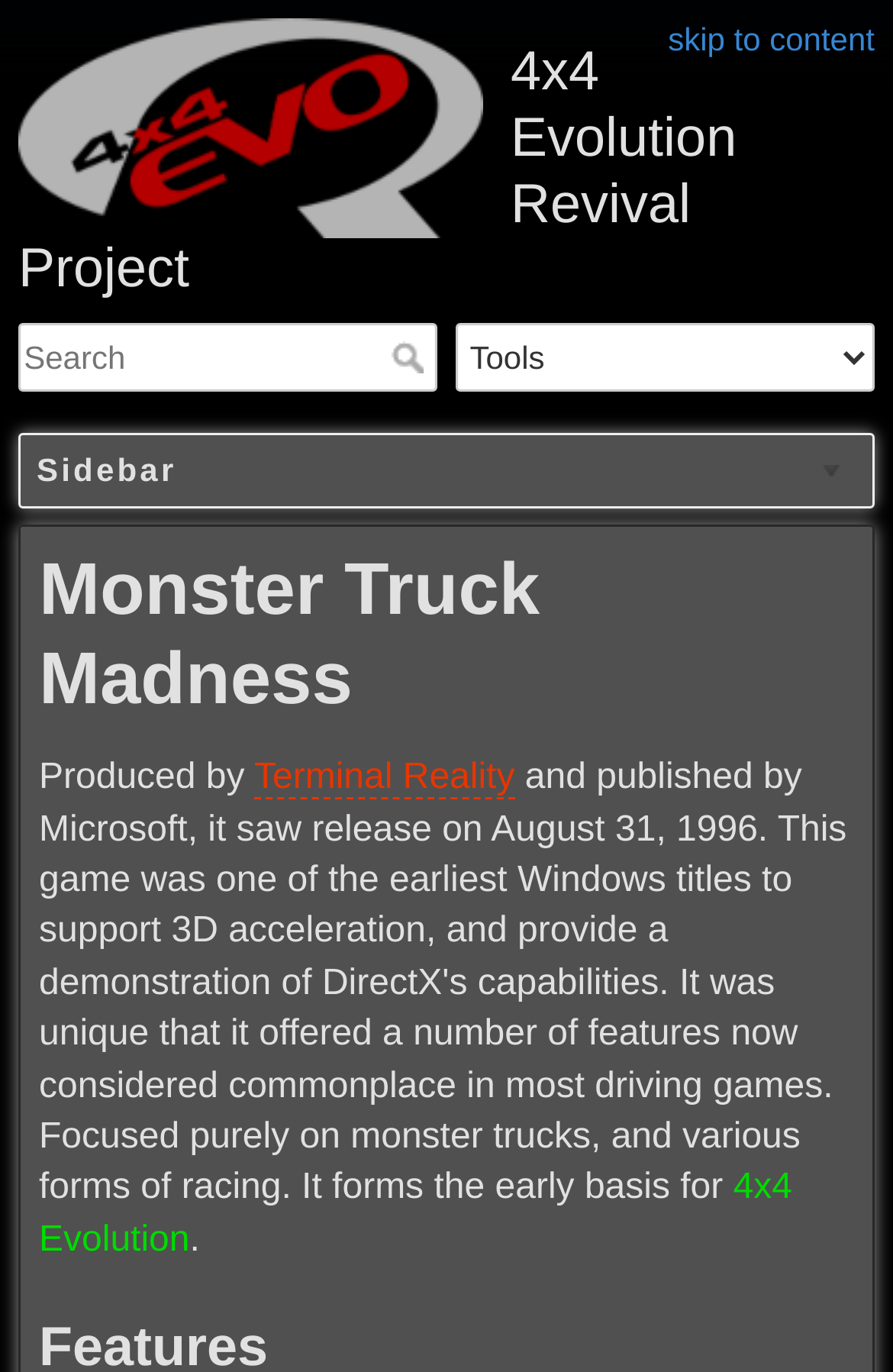Who developed the game?
Answer briefly with a single word or phrase based on the image.

Terminal Reality